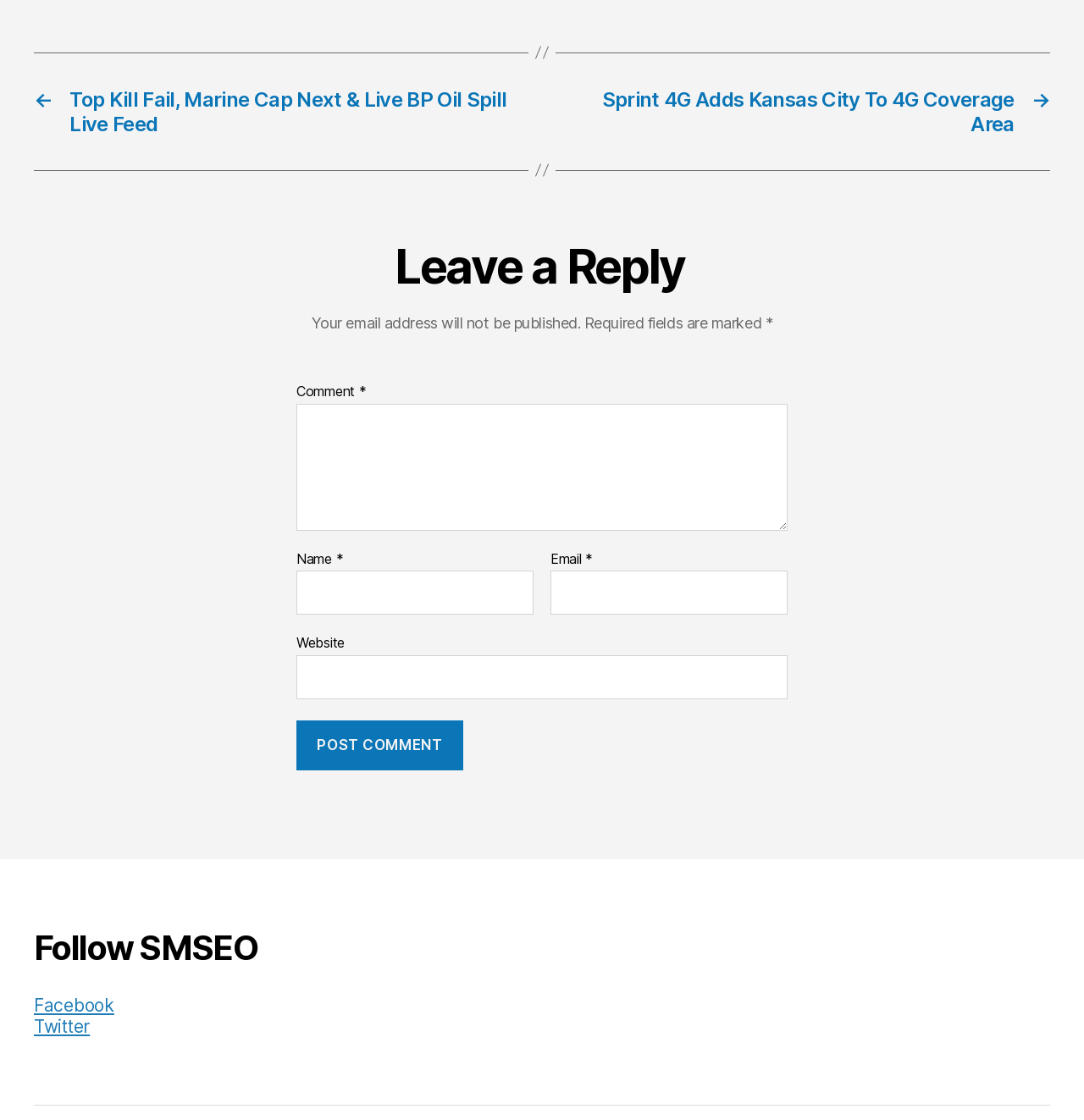Utilize the information from the image to answer the question in detail:
What is the button below the 'Email' textbox used for?

The button below the 'Email' textbox has the text 'POST COMMENT' and is used to submit the comment or reply after filling in the required fields.